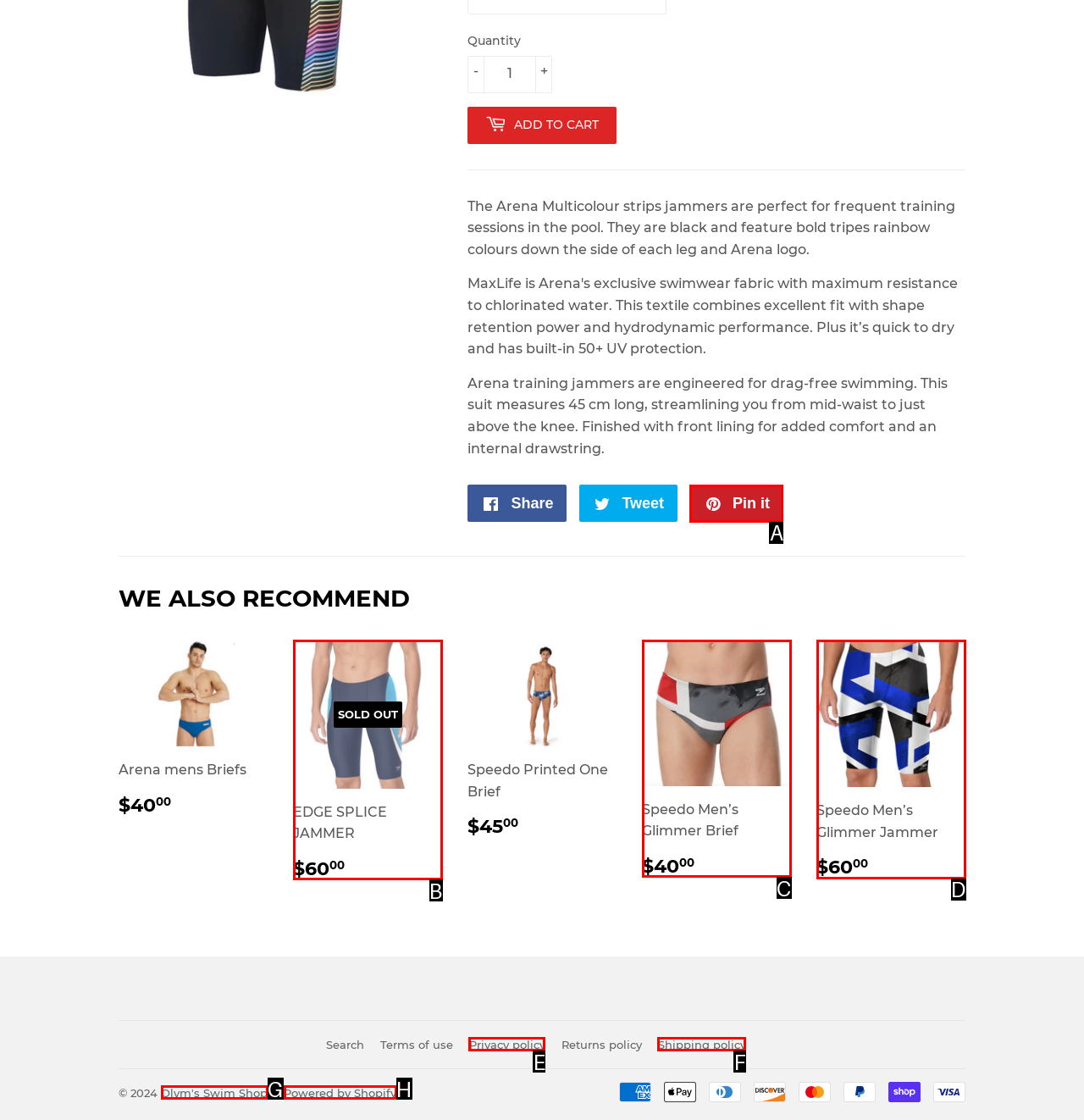Find the HTML element that corresponds to the description: Powered by Shopify. Indicate your selection by the letter of the appropriate option.

H